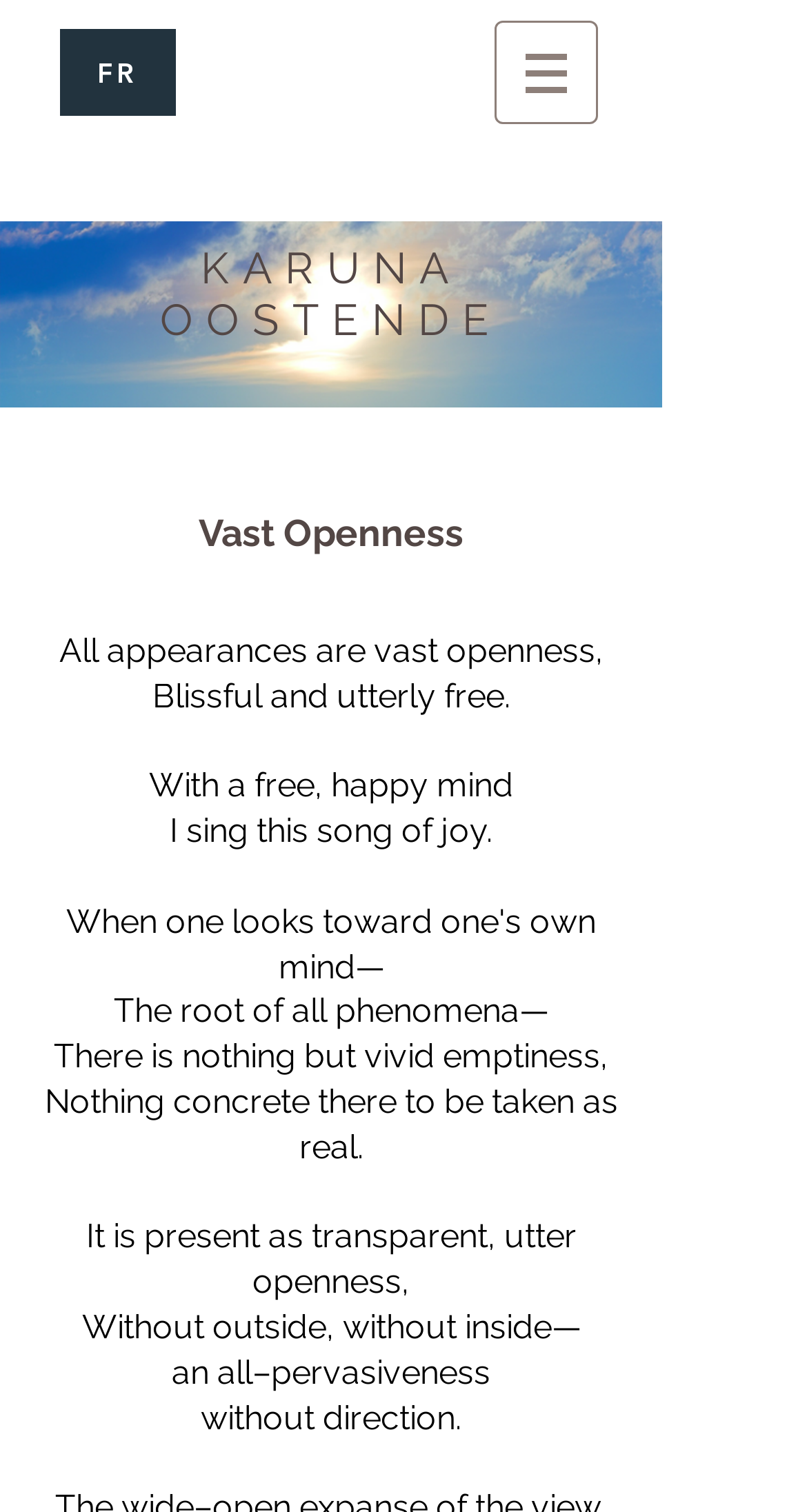Respond with a single word or phrase to the following question: What is the structure of the poem on the webpage?

Free verse